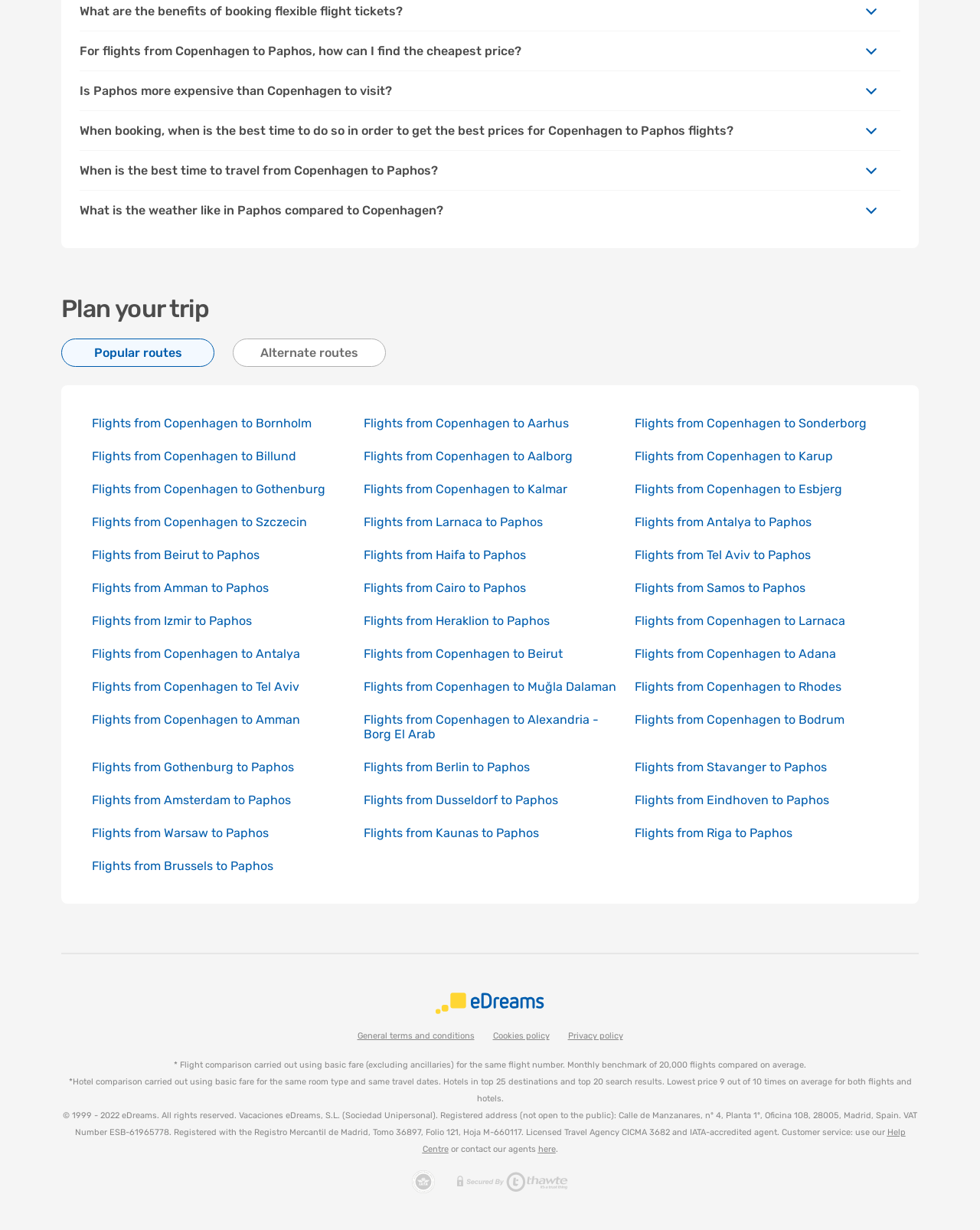Show the bounding box coordinates of the element that should be clicked to complete the task: "Click on 'Plan your trip'".

[0.062, 0.242, 0.938, 0.26]